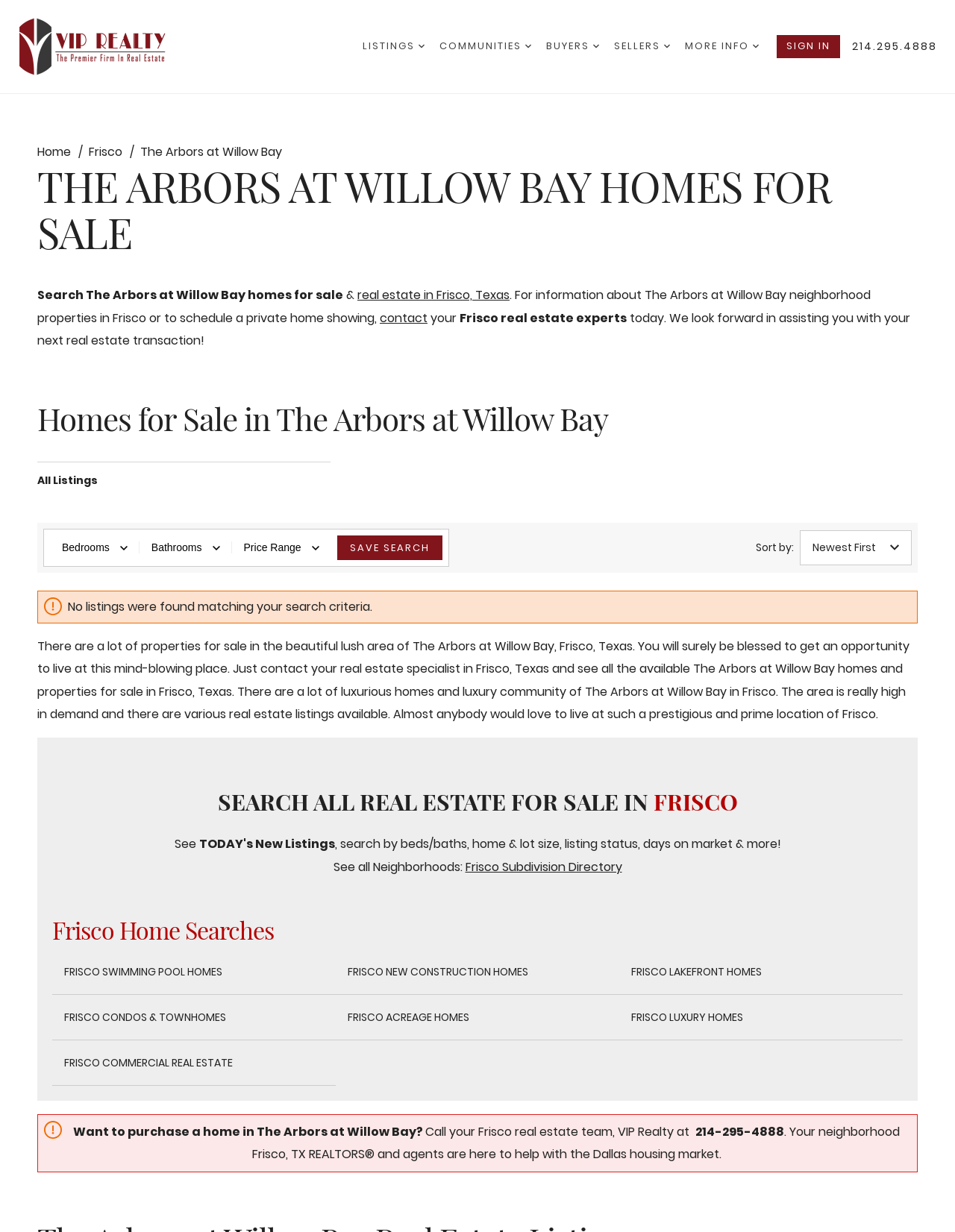How many dropdown menus are there in the navigation bar?
Please look at the screenshot and answer using one word or phrase.

5